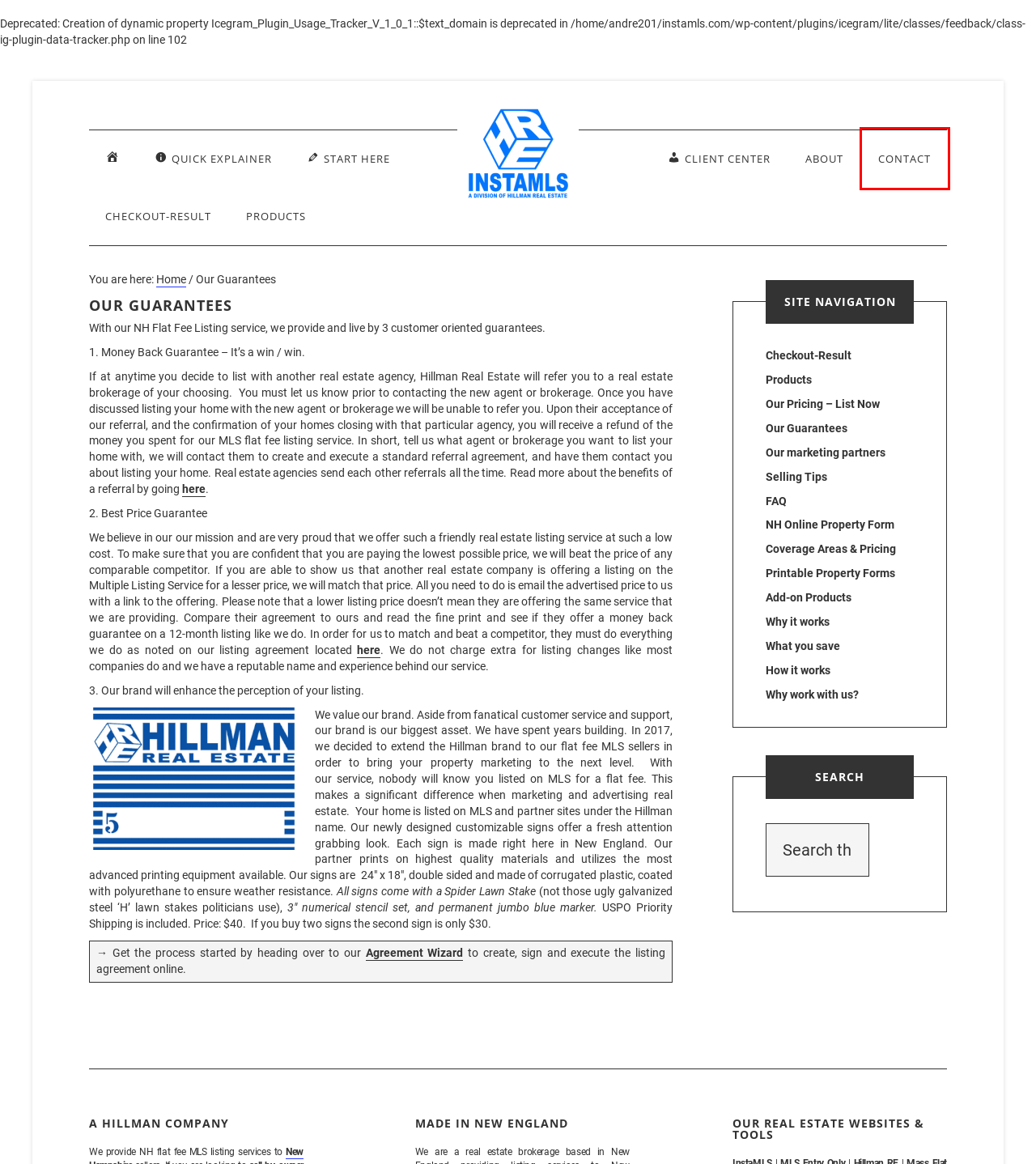Look at the screenshot of a webpage that includes a red bounding box around a UI element. Select the most appropriate webpage description that matches the page seen after clicking the highlighted element. Here are the candidates:
A. Learn how to FBSO
B. Contact - New Hampshire (NH) For Sale By Owner MLS Flat Fee
C. New Hampshire (NH) Flat Fee MLS Listing Services - NEREN
D. How it works? Why it works? What you will save? MA / NH Flat Fee MLS
E. Client Center - New Hampshire (NH) For Sale By Owner MLS Flat Fee
F. Our Flat Fee MLS price to list on MLS
G. Agreement Wizard
H. Flat Fee MLS products

B